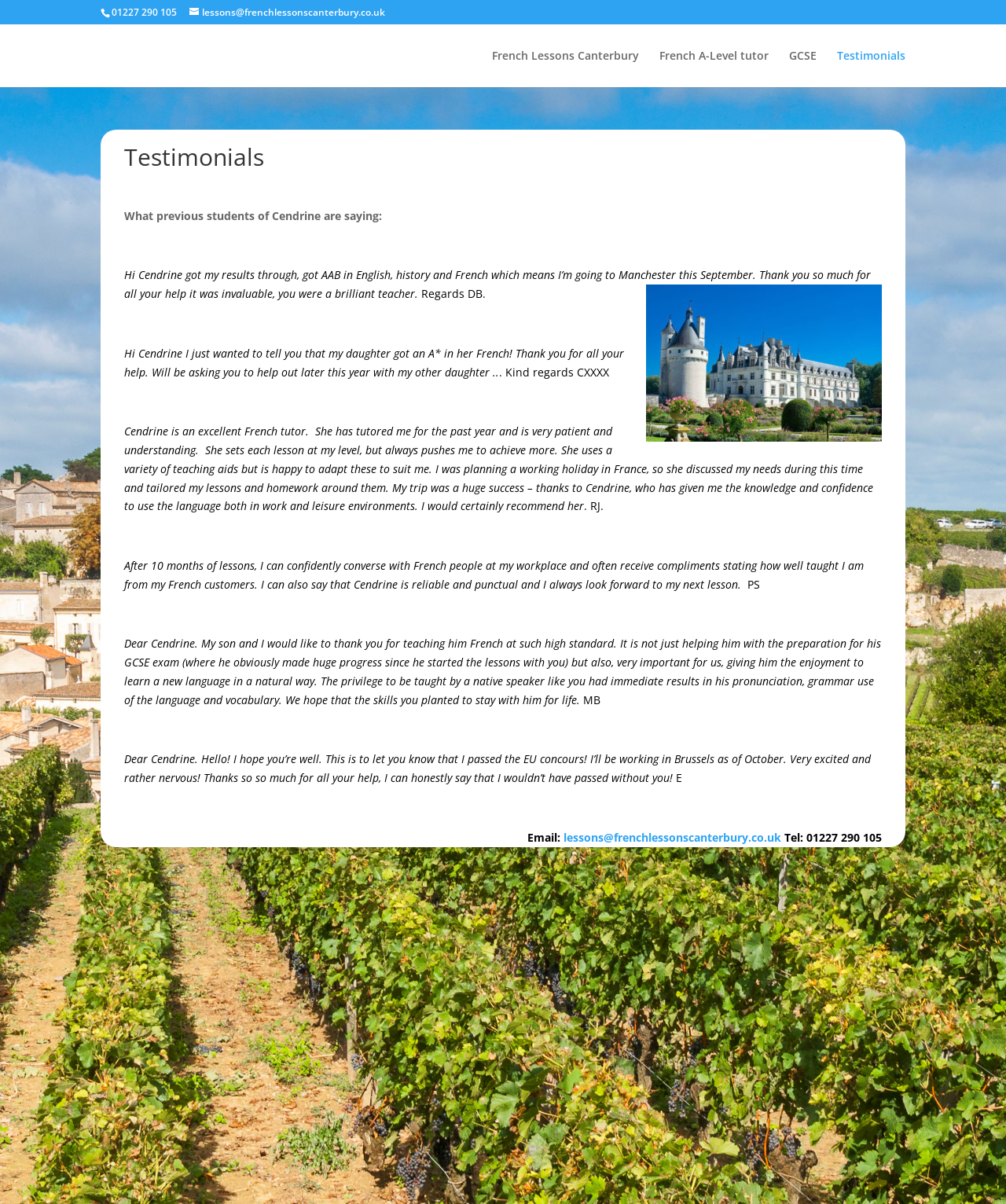What is the email address to contact for French lessons?
Give a detailed response to the question by analyzing the screenshot.

I found the email address by looking at the bottom of the webpage, where it says 'Email: lessons@frenchlessonscanterbury.co.uk'.